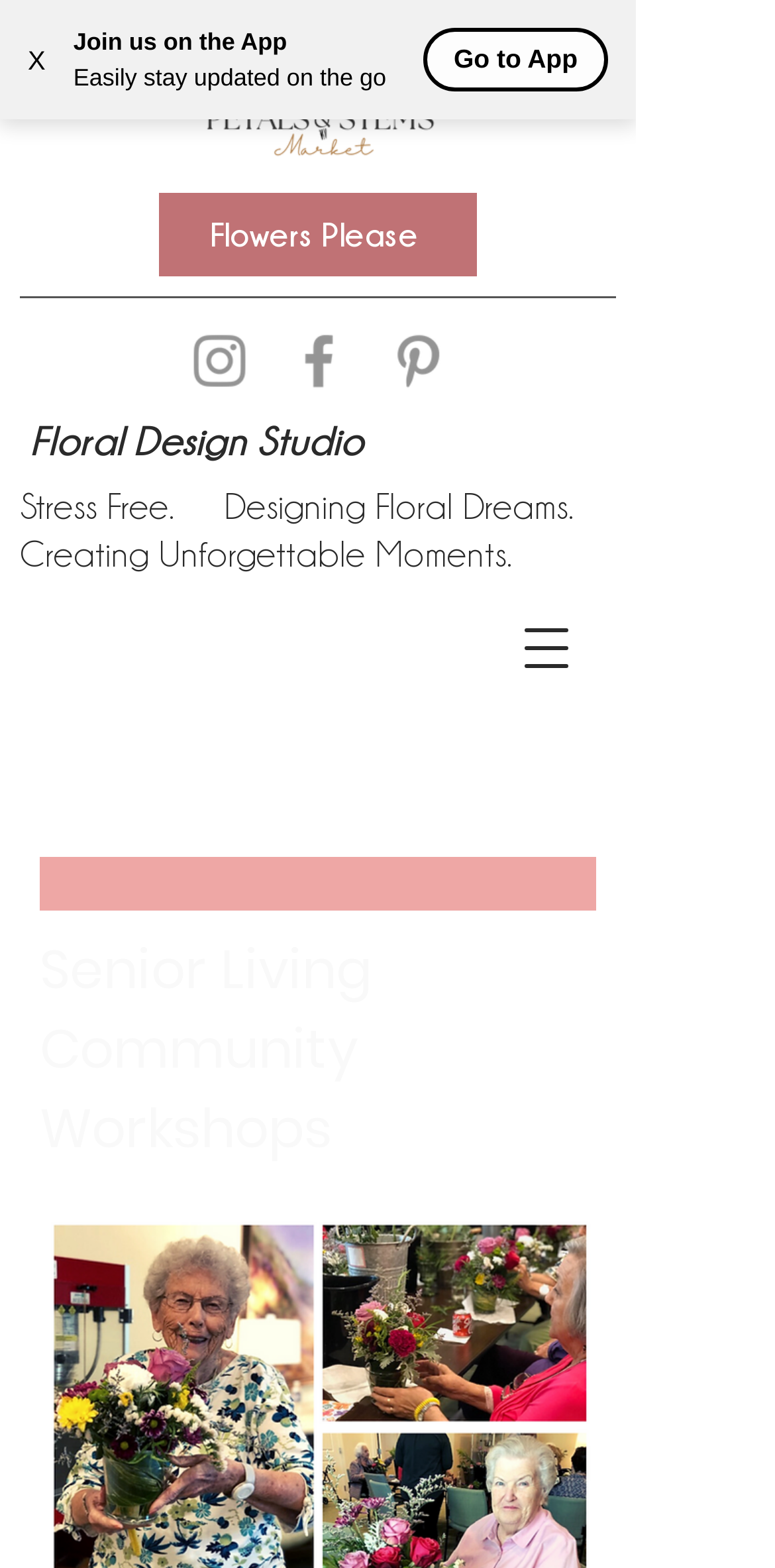Explain in detail what is displayed on the webpage.

The webpage is about Senior Living Workshops, specifically related to Petals and Stems Market. At the top left corner, there is a button to close the current window, labeled "X". Next to it, there is a promotional section with text "Join us on the App" and "Easily stay updated on the go", accompanied by a call-to-action button "Go to App" on the right side.

Below this section, there is a logo of Petals and Stems Market (PSM logo.png) positioned centrally. To the right of the logo, there is a social bar with three links to Instagram, Facebook, and Pinterest, each represented by their respective icons.

On the left side, there is a link to "Flowers Please" and a heading that reads "Floral Design Studio". Below this heading, there is a descriptive text that says "Stress Free. Designing Floral Dreams. Creating Unforgettable Moments." This section is followed by a prominent heading that reads "Senior Living Community Workshops", which is the main topic of the webpage.